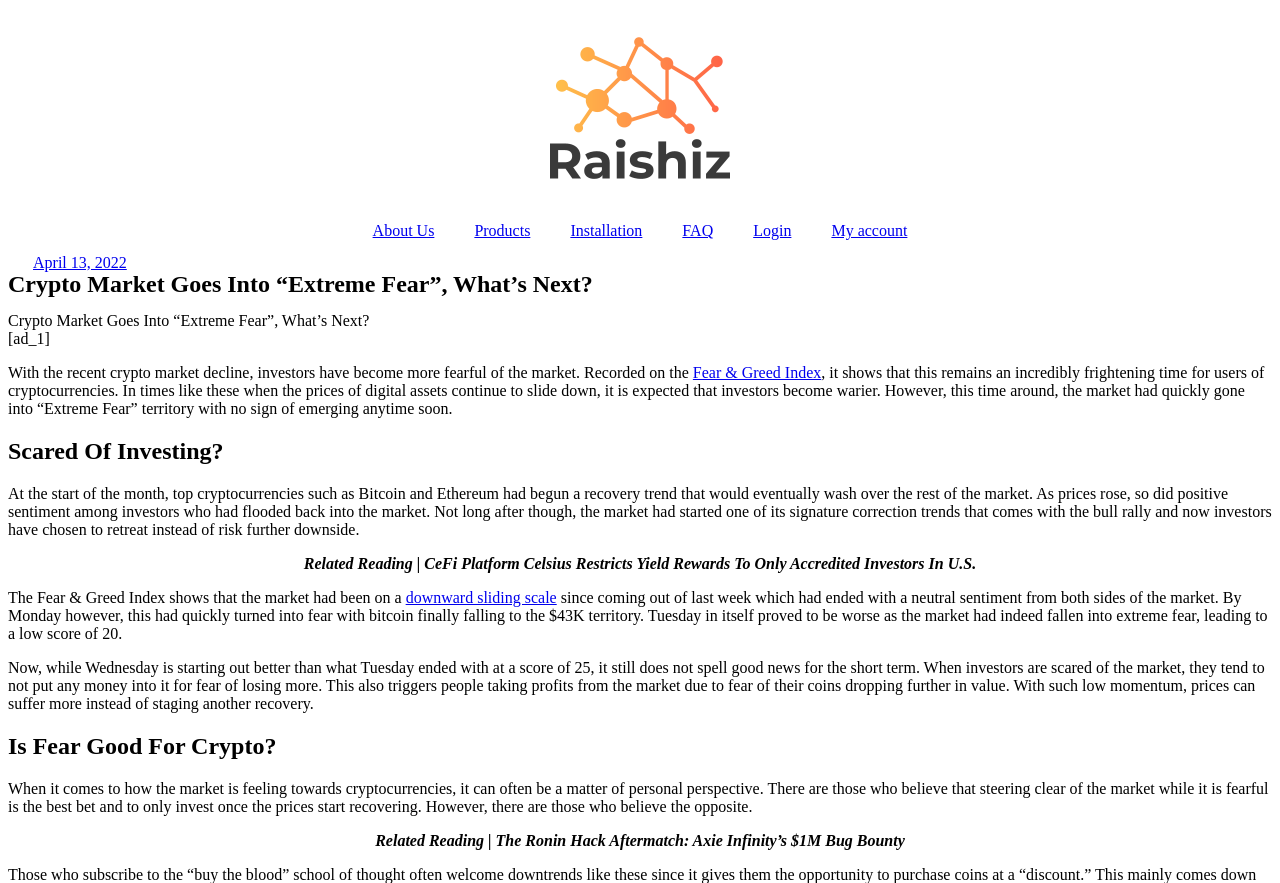Could you locate the bounding box coordinates for the section that should be clicked to accomplish this task: "Read the 'The Ronin Hack Aftermatch: Axie Infinity’s $1M Bug Bounty' article".

[0.293, 0.942, 0.707, 0.961]